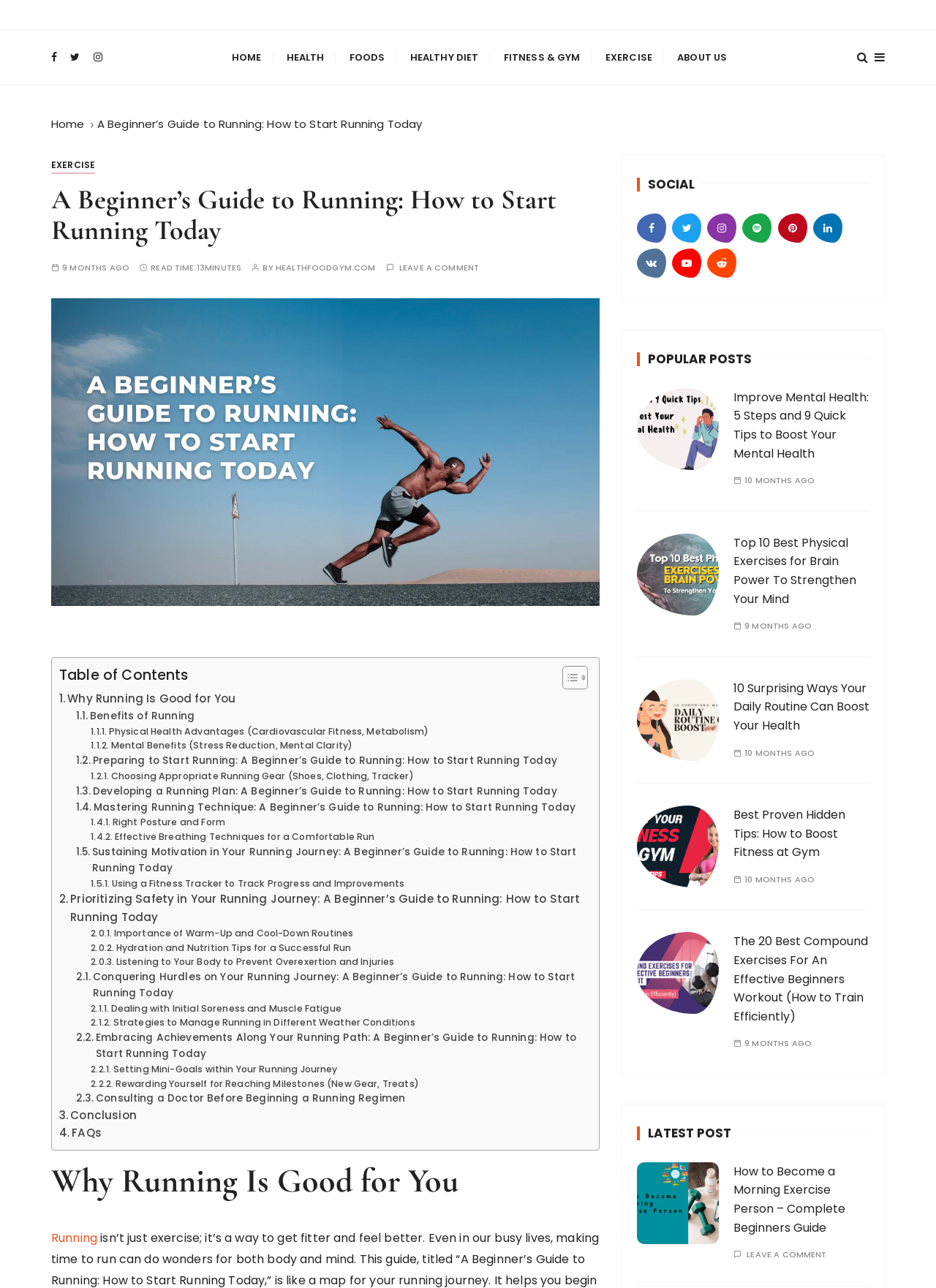Identify the bounding box of the UI component described as: "Running".

[0.055, 0.944, 0.104, 0.957]